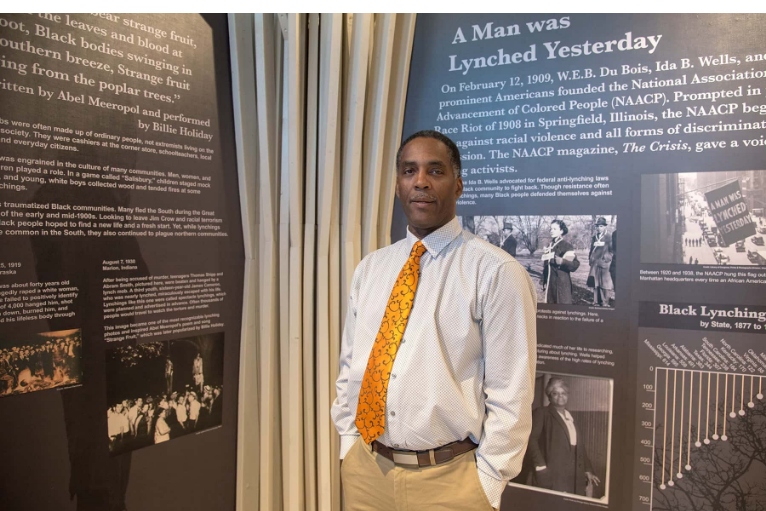Elaborate on the contents of the image in great detail.

The image captures a man standing confidently in front of a display featuring significant historical commentary on racial violence in America, specifically referencing lynching. He wears a light-colored button-up shirt adorned with an orange-patterned tie and a belt, symbolizing a blend of professionalism and personal expression. The backdrop consists of detailed text discussing the tragic history of lynching and the activism surrounding it. Notably, the display highlights the founding of the NAACP in 1909, stressing its role in advocating against racial injustices. This powerful juxtaposition of the individual and historical narrative emphasizes the ongoing dialogue about race and justice in society. The atmosphere reflects a commitment to remembering and confronting the past.